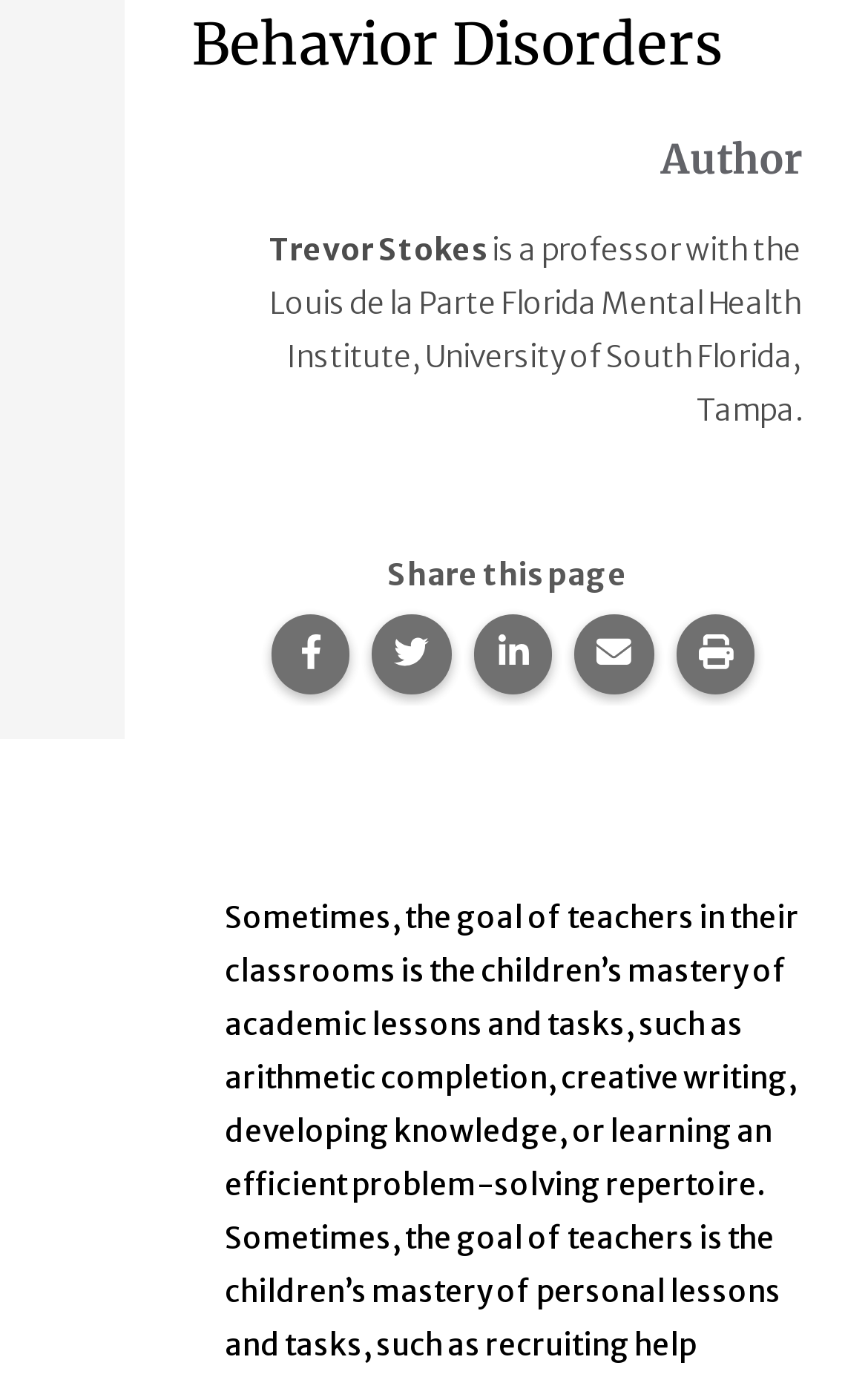Identify the bounding box of the UI element that matches this description: "Print this page.".

[0.779, 0.446, 0.87, 0.504]